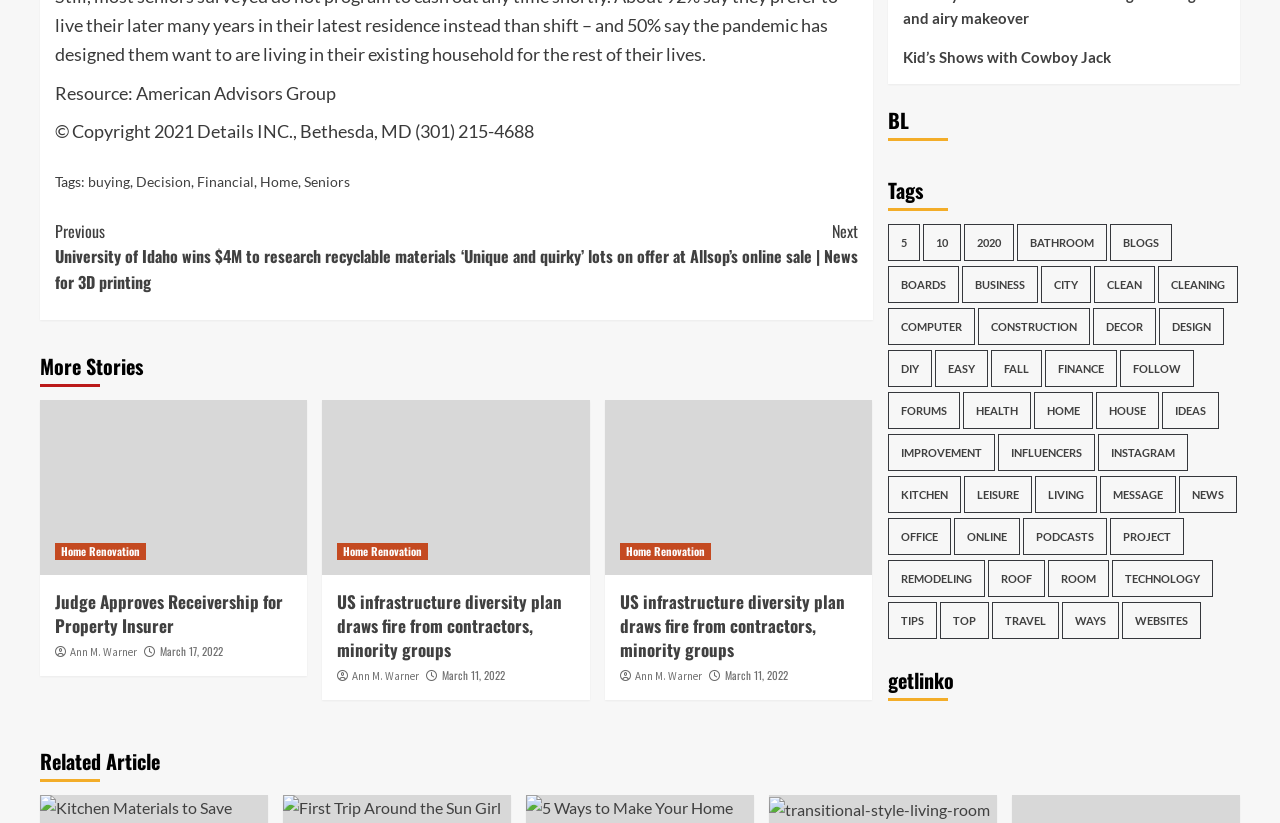Please find the bounding box coordinates of the element's region to be clicked to carry out this instruction: "Search for a term".

None